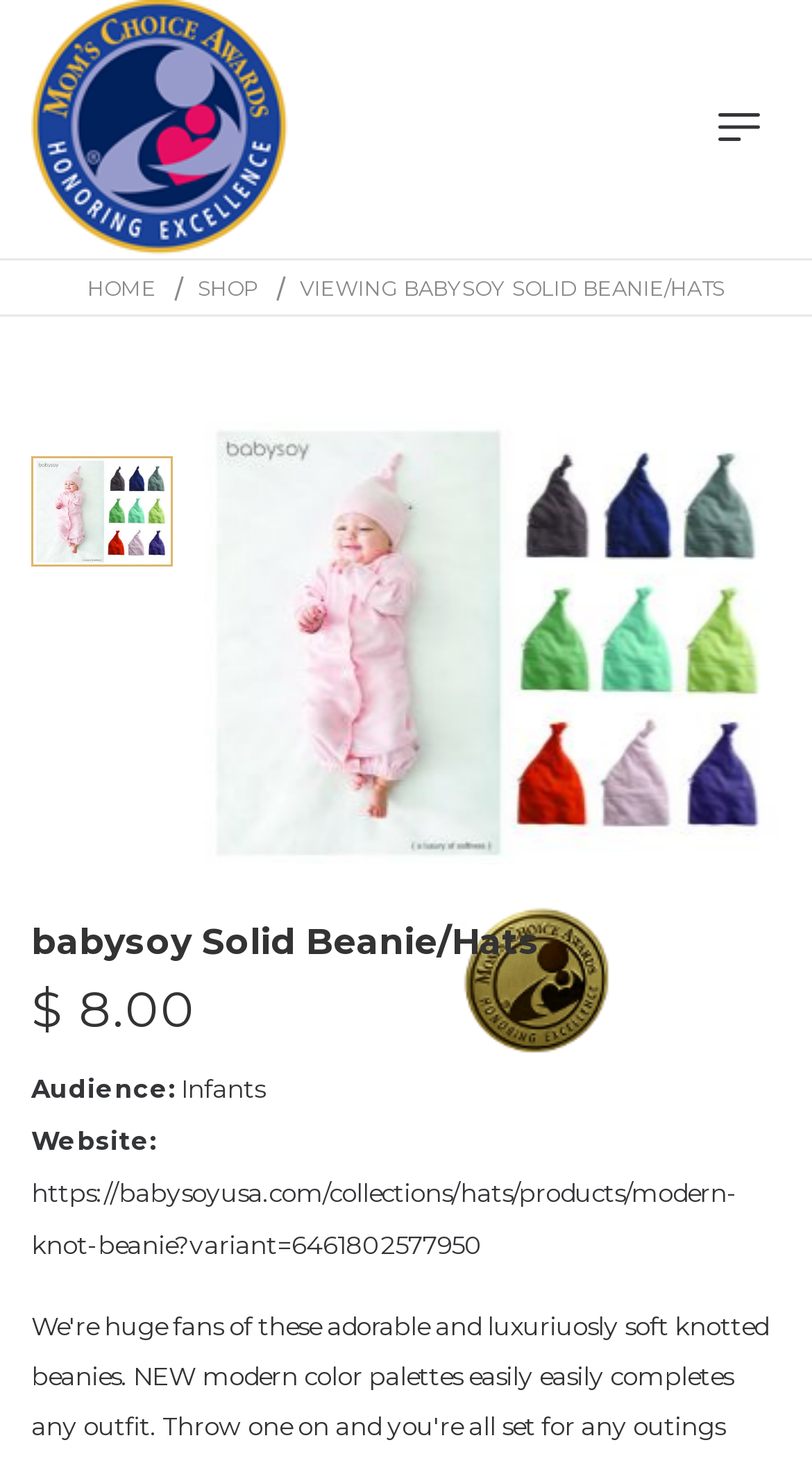Generate a thorough description of the webpage.

This webpage is about a product, specifically a baby beanie, from the MCA Store. At the top left, there is a link with no text, and next to it, a link labeled "N". Below these links, there are three more links: "HOME", "SHOP", and a static text "VIEWING BABYSOY SOLID BEANIE/HATS" that spans across the top section of the page.

In the middle of the page, there is a large link with no text, taking up most of the width. Above this link, there is a heading that reads "babysoy Solid Beanie/Hats". To the left of the heading, there is a price tag of "$ 8.00". Below the price tag, there are three lines of text: "Audience: Infants", "Website:", and a link to the product page.

On the right side of the page, there is an image of the "MCA Gold Award". The overall layout of the page is focused on showcasing the product, with clear and concise information about the item.